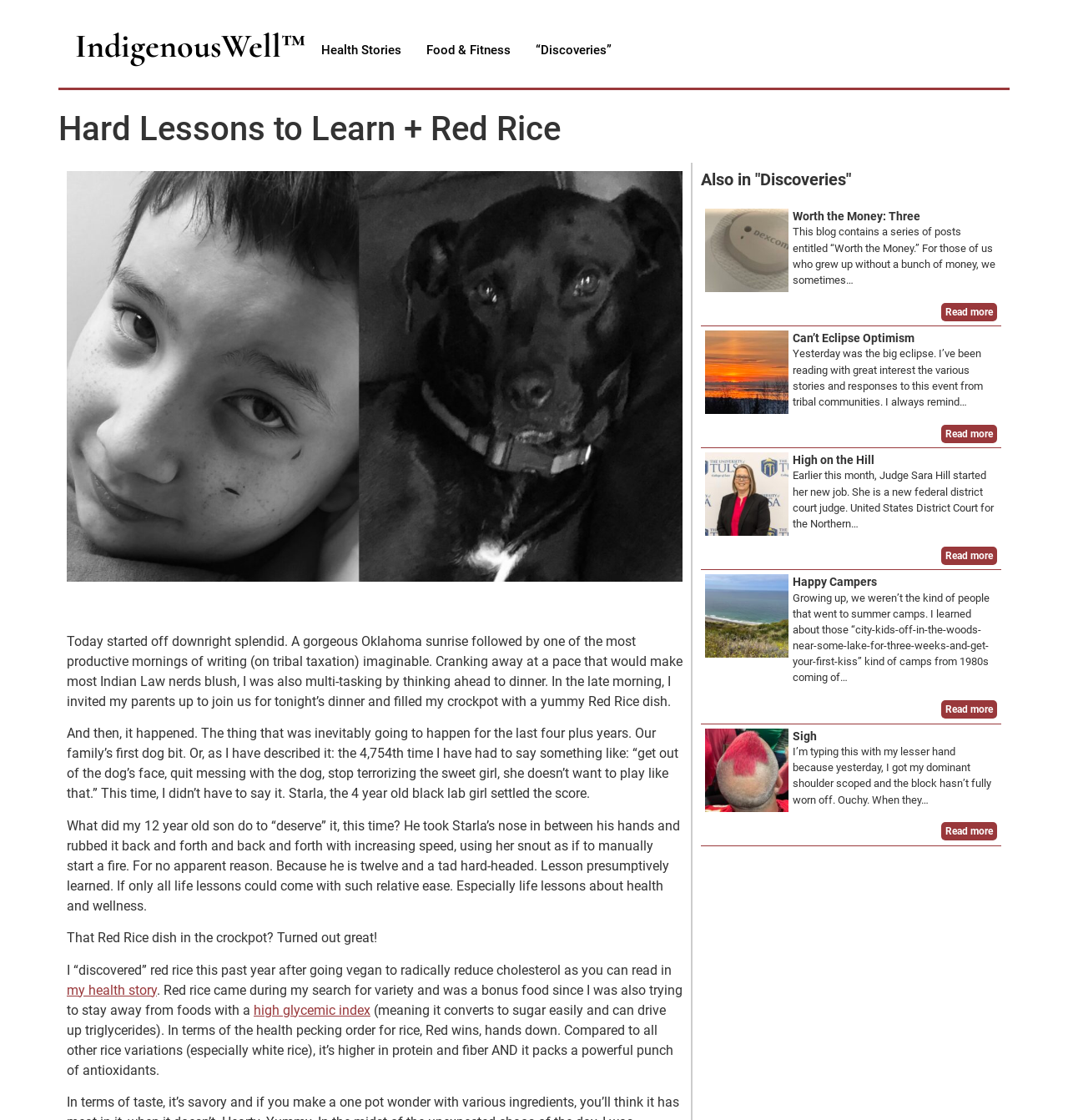Determine the bounding box coordinates of the UI element described by: "Sigh".

[0.742, 0.651, 0.765, 0.664]